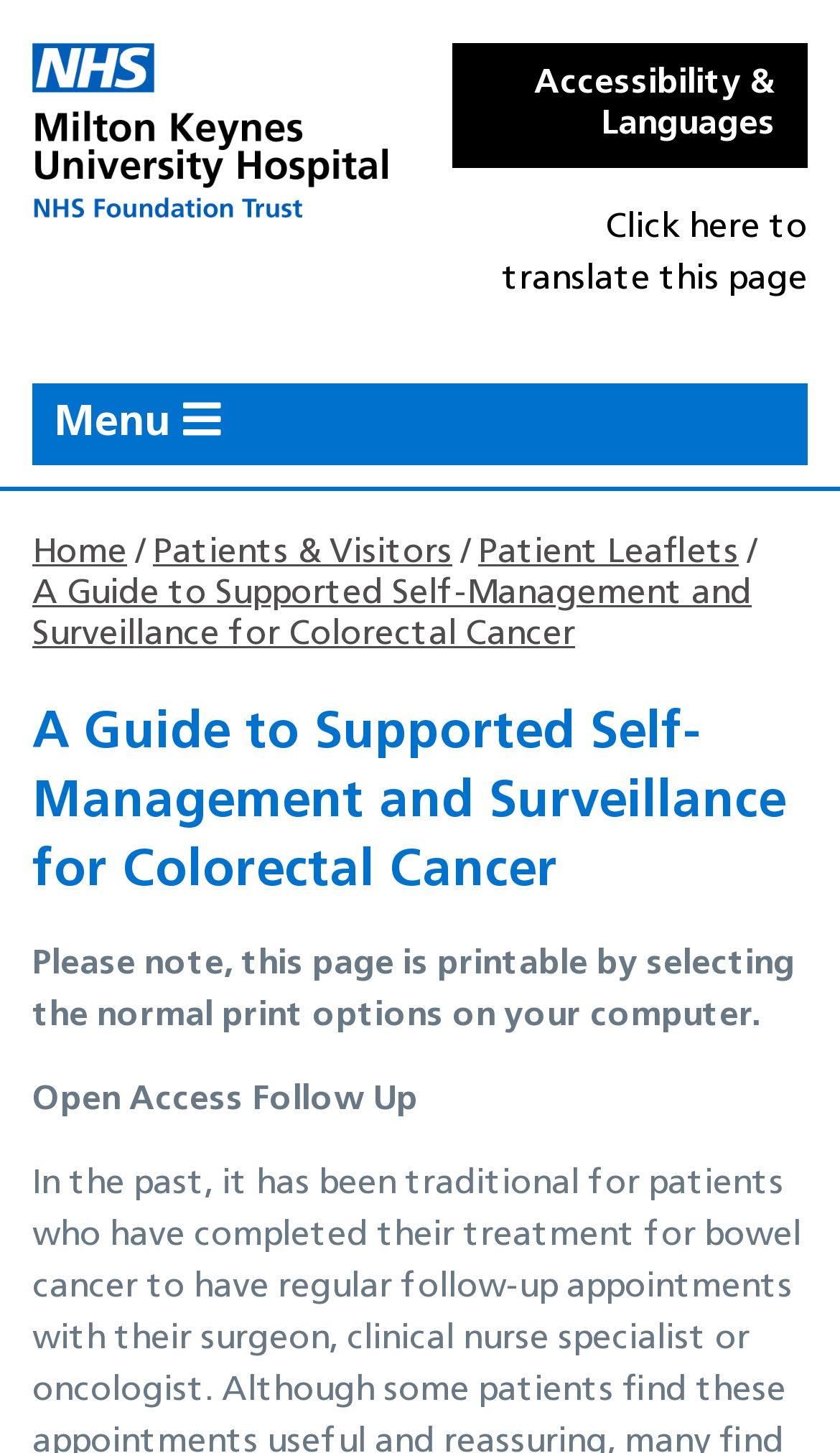What is the name of the hospital?
Using the image as a reference, answer with just one word or a short phrase.

Milton Keynes University Hospital